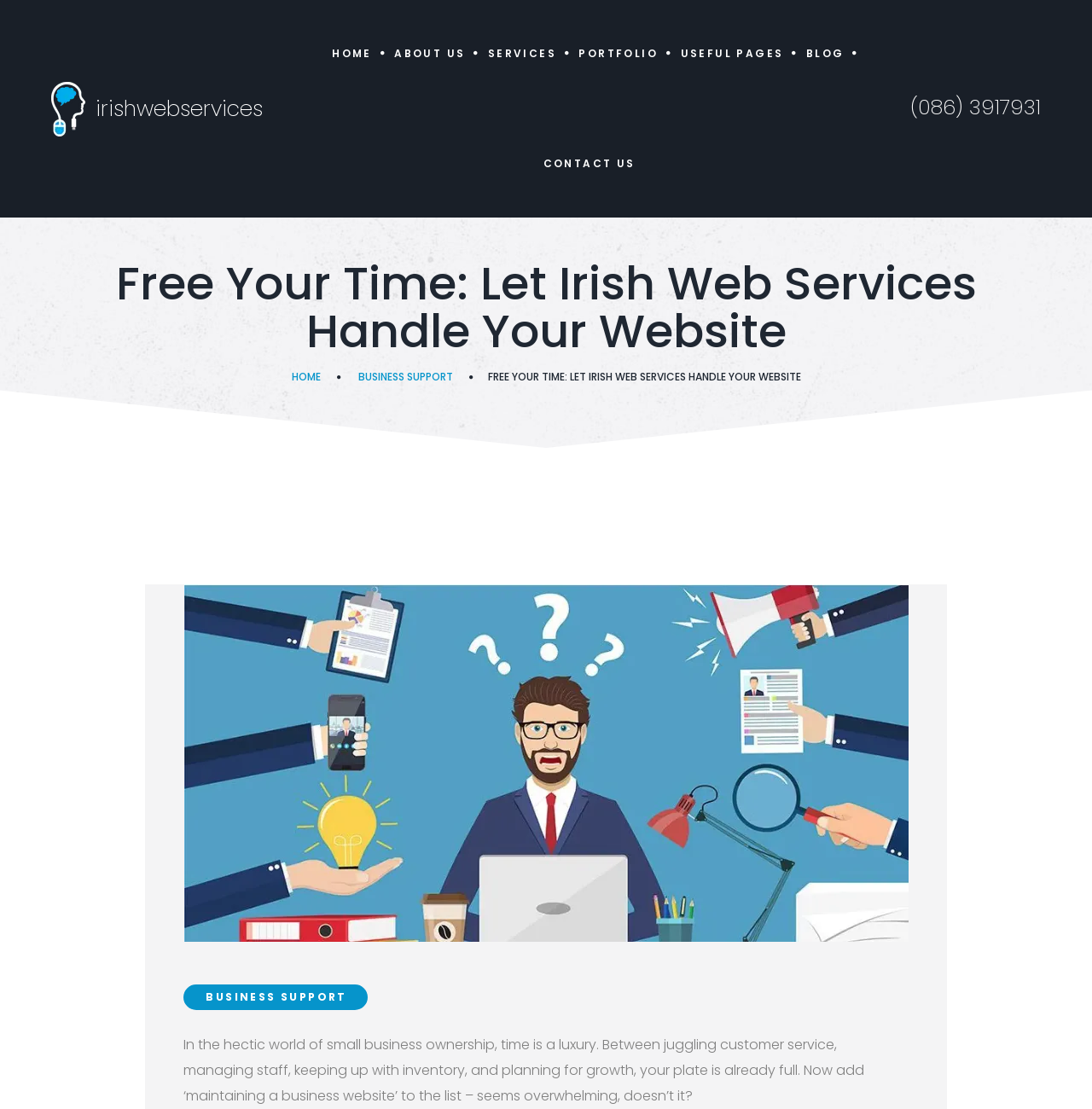Determine the bounding box coordinates of the element's region needed to click to follow the instruction: "go to the HOME page". Provide these coordinates as four float numbers between 0 and 1, formatted as [left, top, right, bottom].

[0.304, 0.0, 0.346, 0.099]